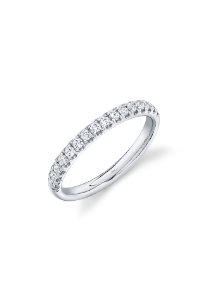What is the price of the wedding band?
Look at the image and respond with a one-word or short phrase answer.

$995.00